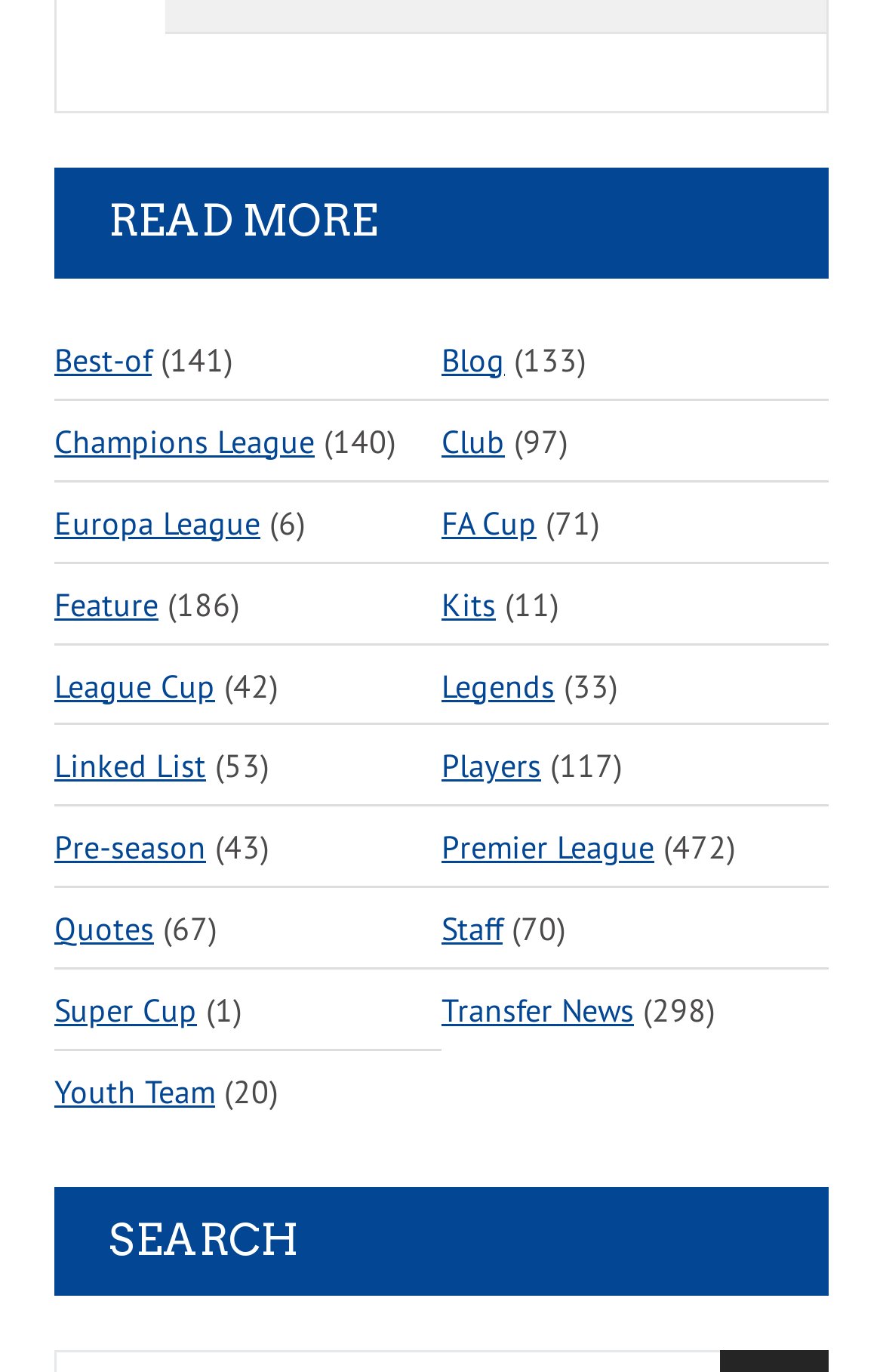Please answer the following question using a single word or phrase: What is the first link on the webpage?

Best-of